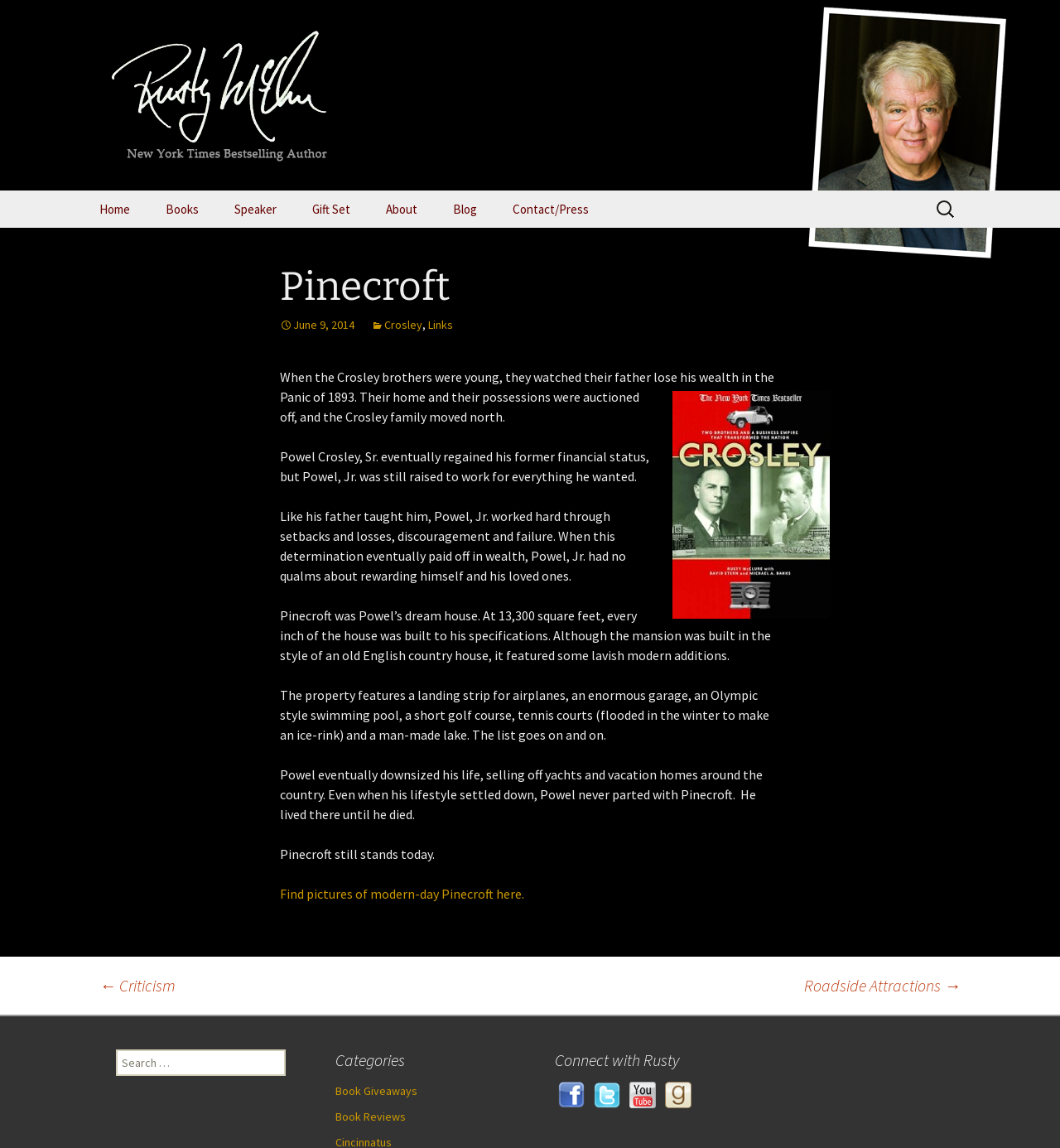Please specify the bounding box coordinates of the clickable region necessary for completing the following instruction: "Go to the home page". The coordinates must consist of four float numbers between 0 and 1, i.e., [left, top, right, bottom].

[0.078, 0.166, 0.138, 0.198]